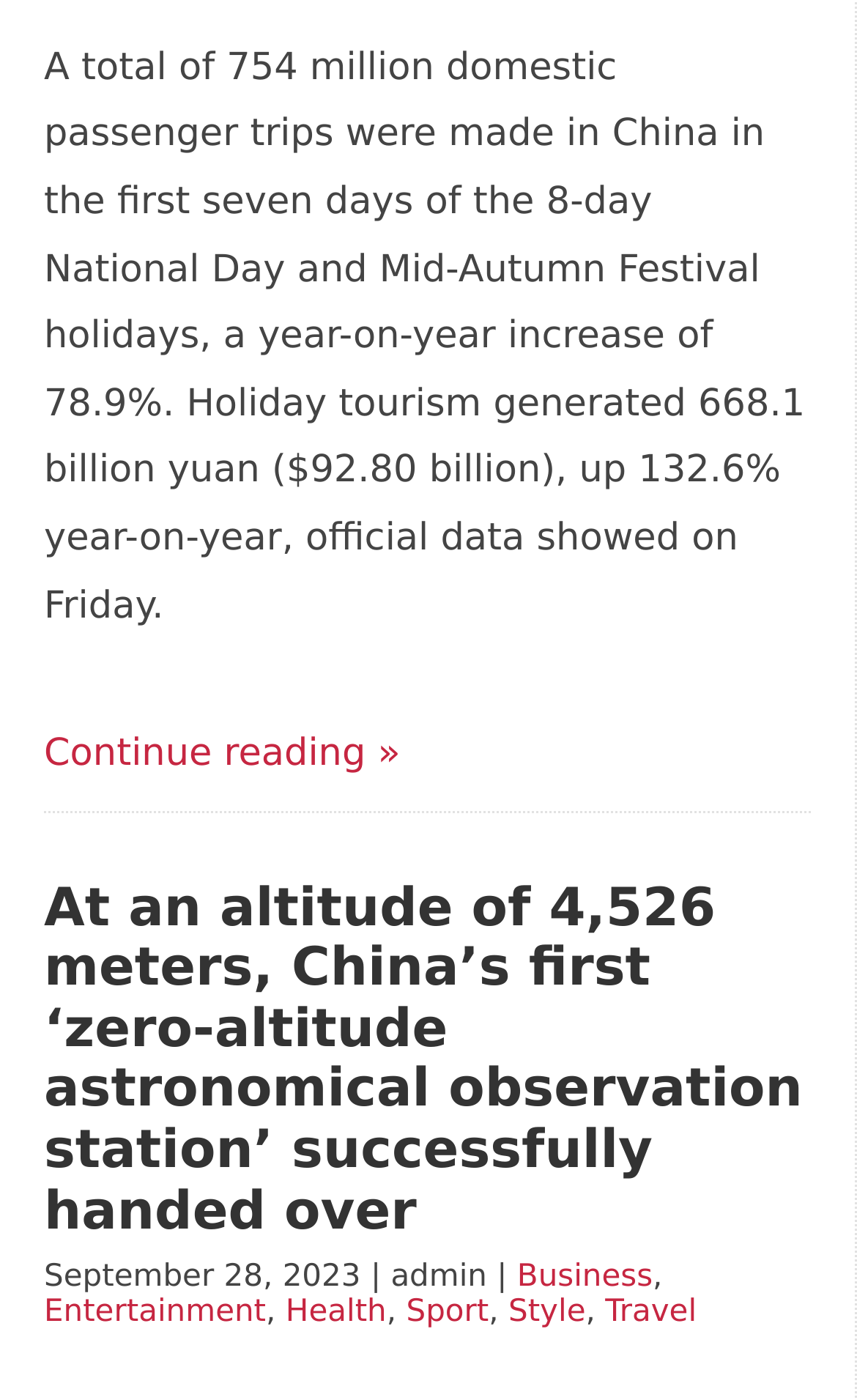Find the bounding box coordinates for the HTML element specified by: "Continue reading »".

[0.051, 0.523, 0.467, 0.554]